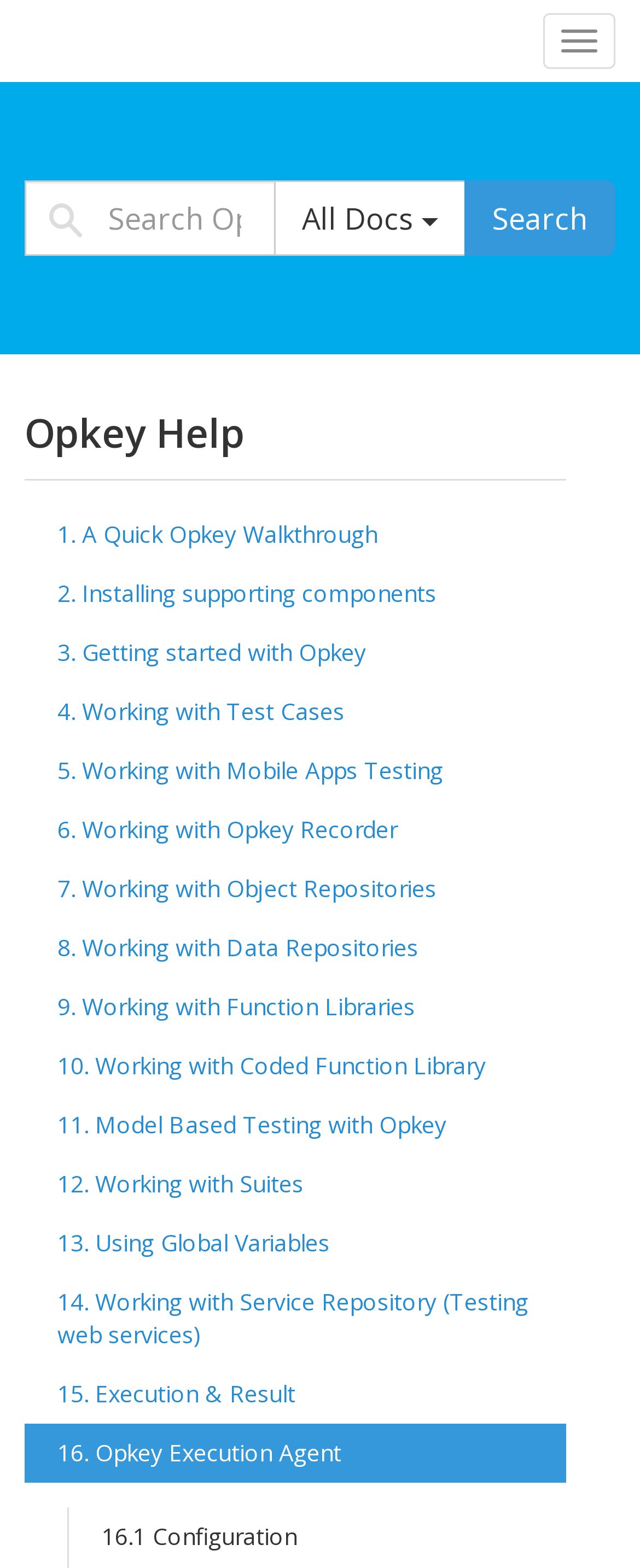Find the bounding box coordinates for the UI element that matches this description: "16.1 Configuration".

[0.108, 0.962, 0.885, 0.999]